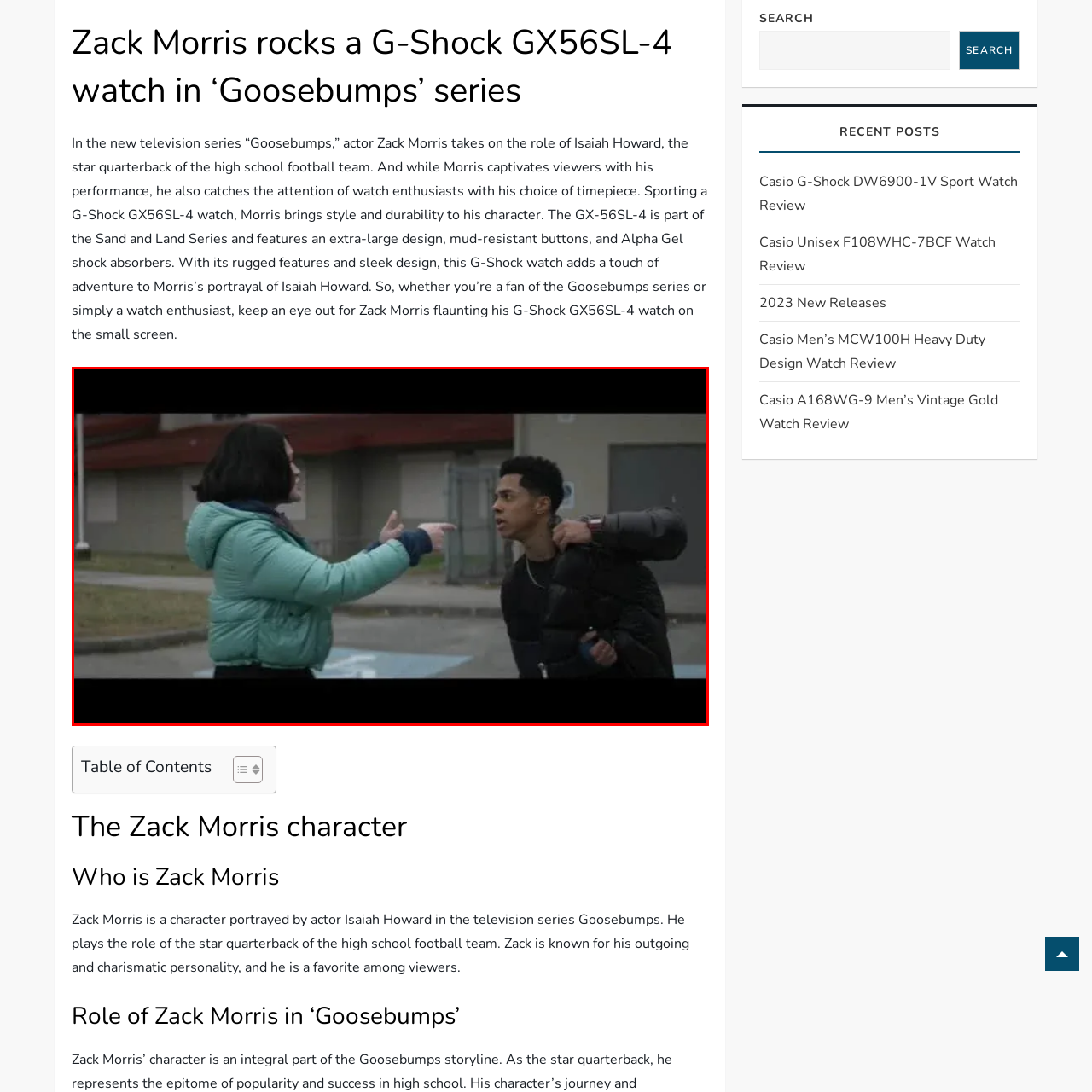What is the color of the female character's jacket?
Look closely at the area highlighted by the red bounding box and give a detailed response to the question.

The caption describes the female character as wearing a bright teal puffer jacket, which suggests that the jacket is a vibrant and noticeable part of her outfit.